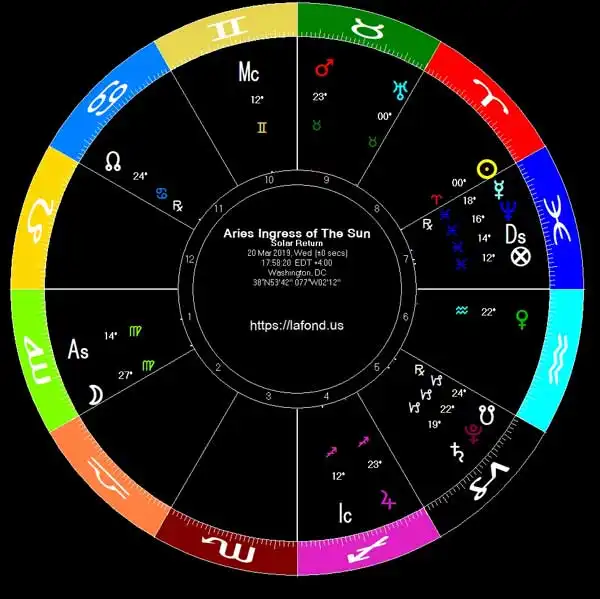What is the time of the ingress?
Please provide a detailed and thorough answer to the question.

The time of the ingress can be found in the caption, which states that the solar return is on March 20, 2019, at 5:58 PM EDT.